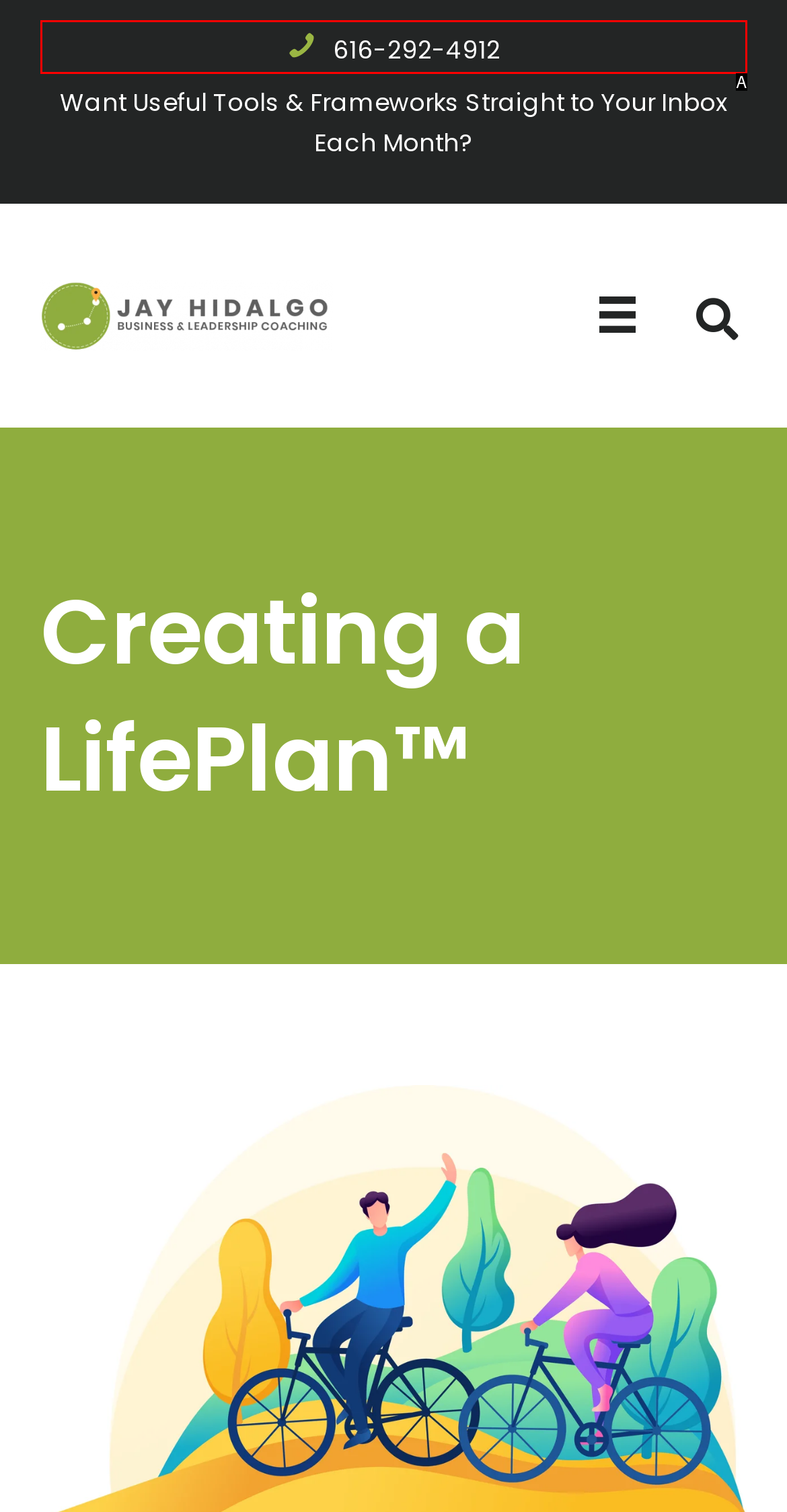Using the given description: parent_node: 616-292-4912 aria-label="Go to tel:6162924912", identify the HTML element that corresponds best. Answer with the letter of the correct option from the available choices.

A